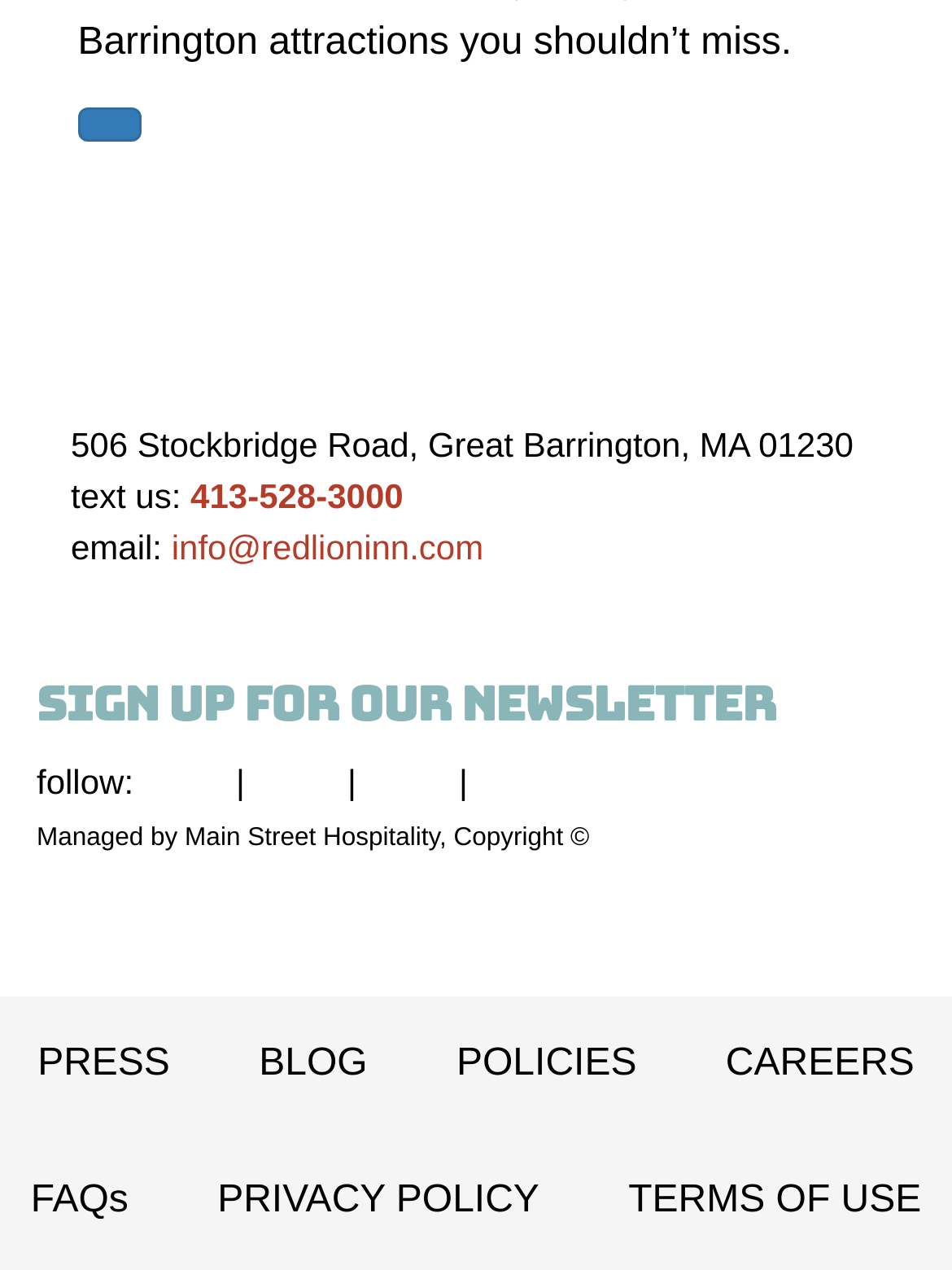Locate the bounding box coordinates of the clickable region necessary to complete the following instruction: "click the button". Provide the coordinates in the format of four float numbers between 0 and 1, i.e., [left, top, right, bottom].

[0.082, 0.085, 0.148, 0.112]